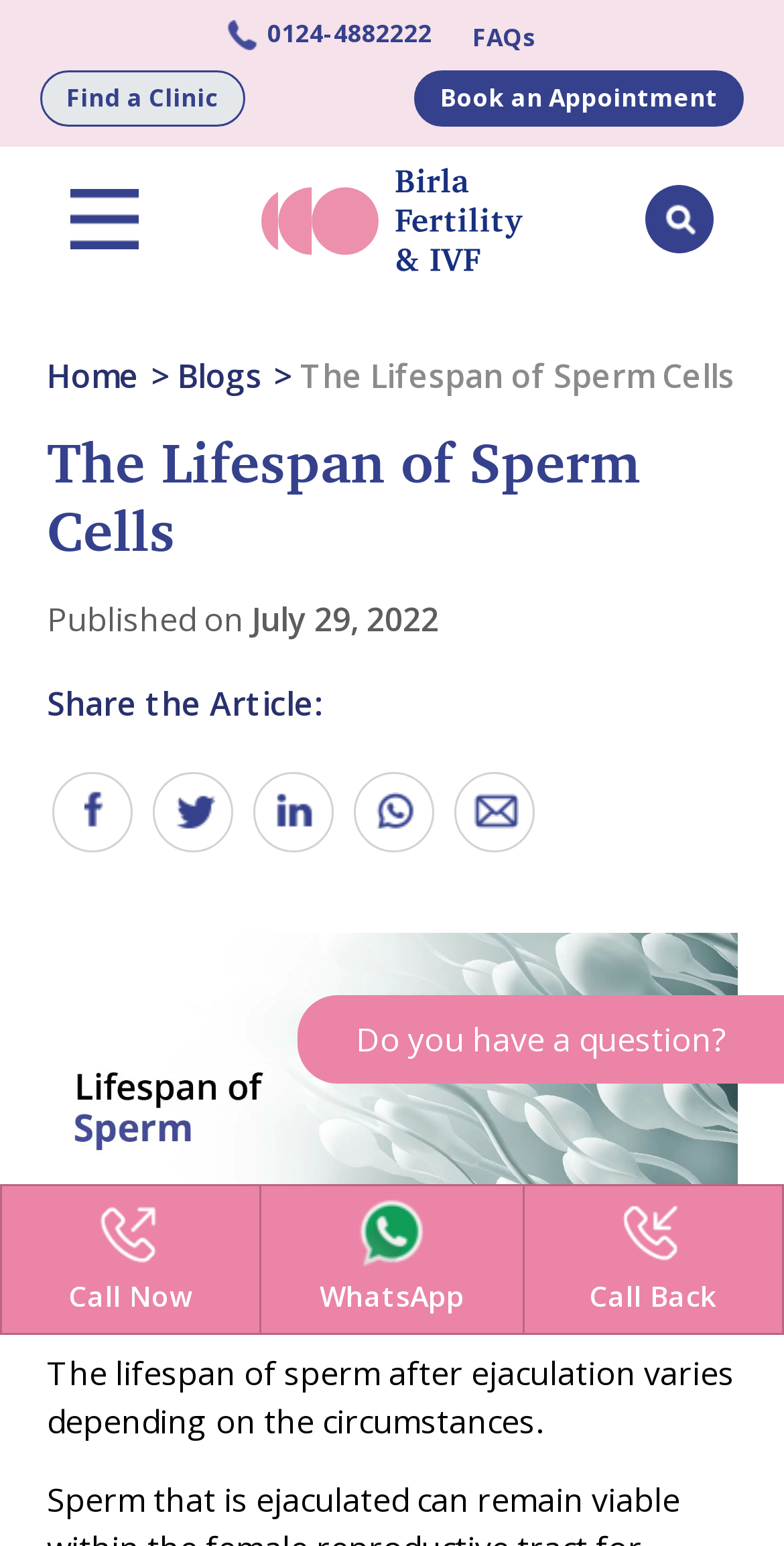What is the phone number to contact?
Based on the image, answer the question in a detailed manner.

I found the phone number by looking at the top section of the webpage, where there is a link with the text 'phone 0124-4882222' and an accompanying phone icon.